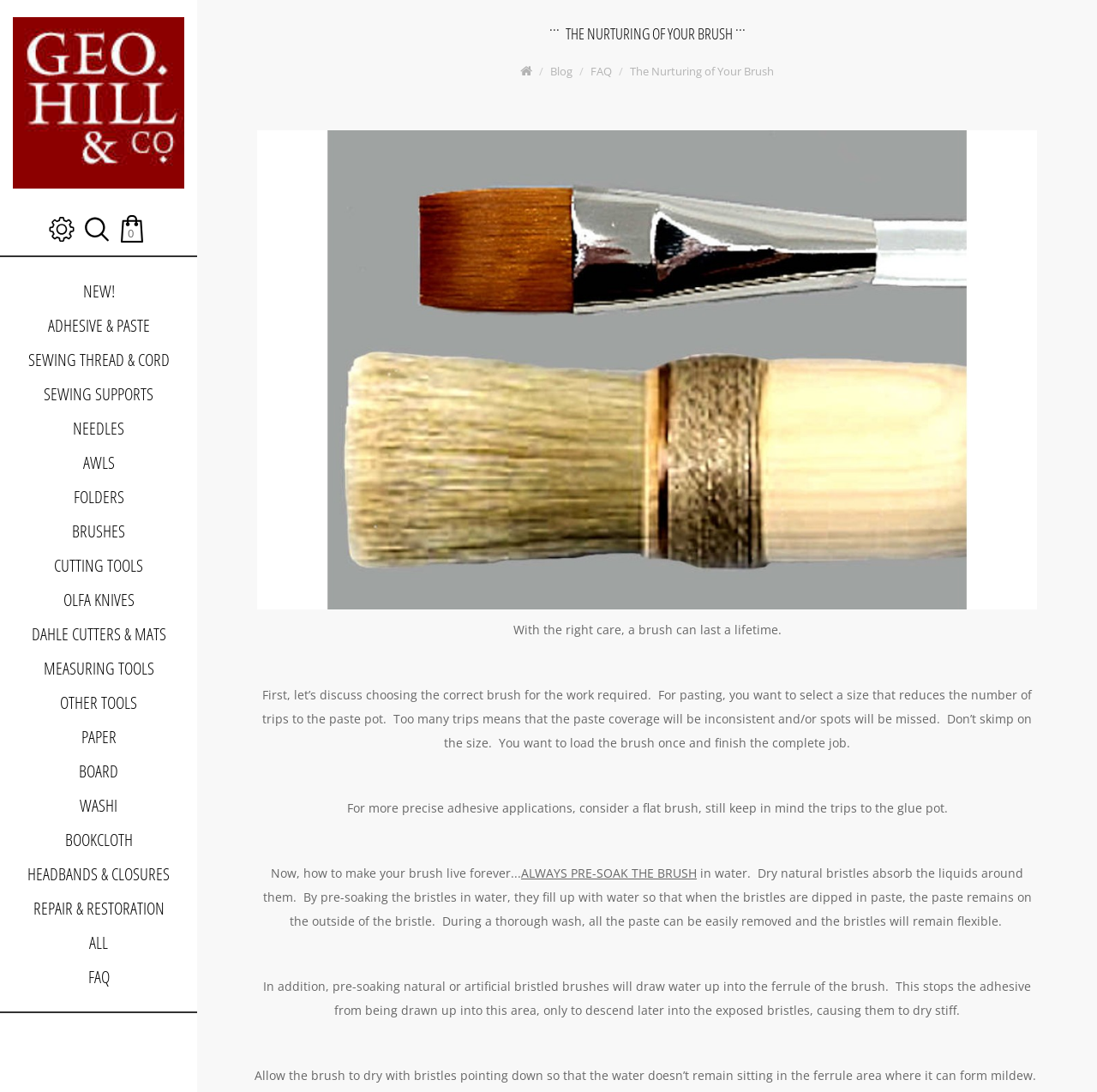Use a single word or phrase to answer the question: What is the function of the button with the search icon?

Search